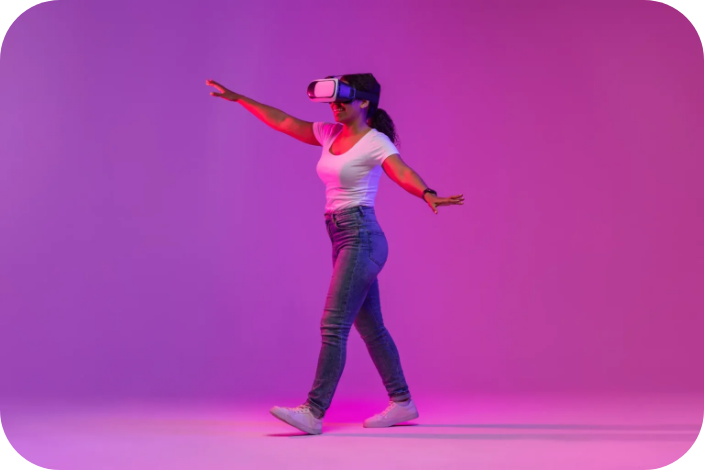Elaborate on the various elements present in the image.

A woman wearing a virtual reality headset confidently navigates through an immersive 3D environment, embodying the future of interactive design and technology. She is dressed in a casual white t-shirt and fitted jeans, standing against a vibrant purple backdrop that enhances the futuristic feel of the scene. Her arms are extended as she engages with a virtual world, illustrating the dynamic nature of modern interior design experiences. This image captures the essence of innovation in design technology, showcasing how immersive experiences can revolutionize the way we perceive and interact with our surroundings.